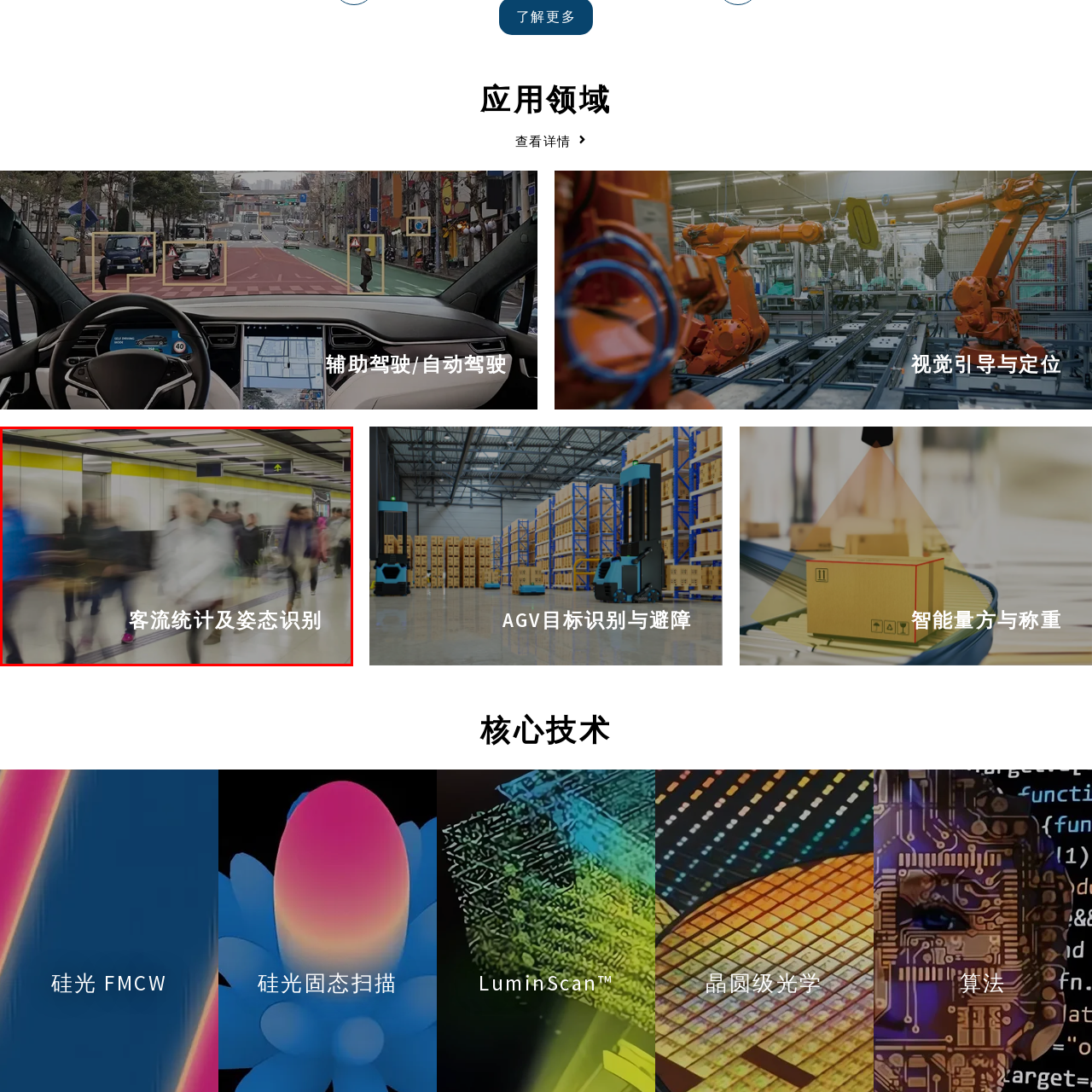Articulate a detailed description of the image inside the red frame.

The image captures a bustling scene inside a subway station, where a blurred motion of pedestrians suggests a busy environment. The focus is on the flow of people, indicating a dynamic setting characterized by various individuals moving in different directions. Prominently displayed in white text at the bottom is the phrase "客流统计及姿态识别," which translates to "Intelligent Statistics and Analysis of Passenger Flows." This indicates that the image relates to advanced technologies utilized for monitoring and analyzing passenger movement patterns in transit areas, reflecting a modern approach to urban mobility and smart transportation systems. The backdrop features the sleek design of a subway station, enhancing the theme of urban transit.